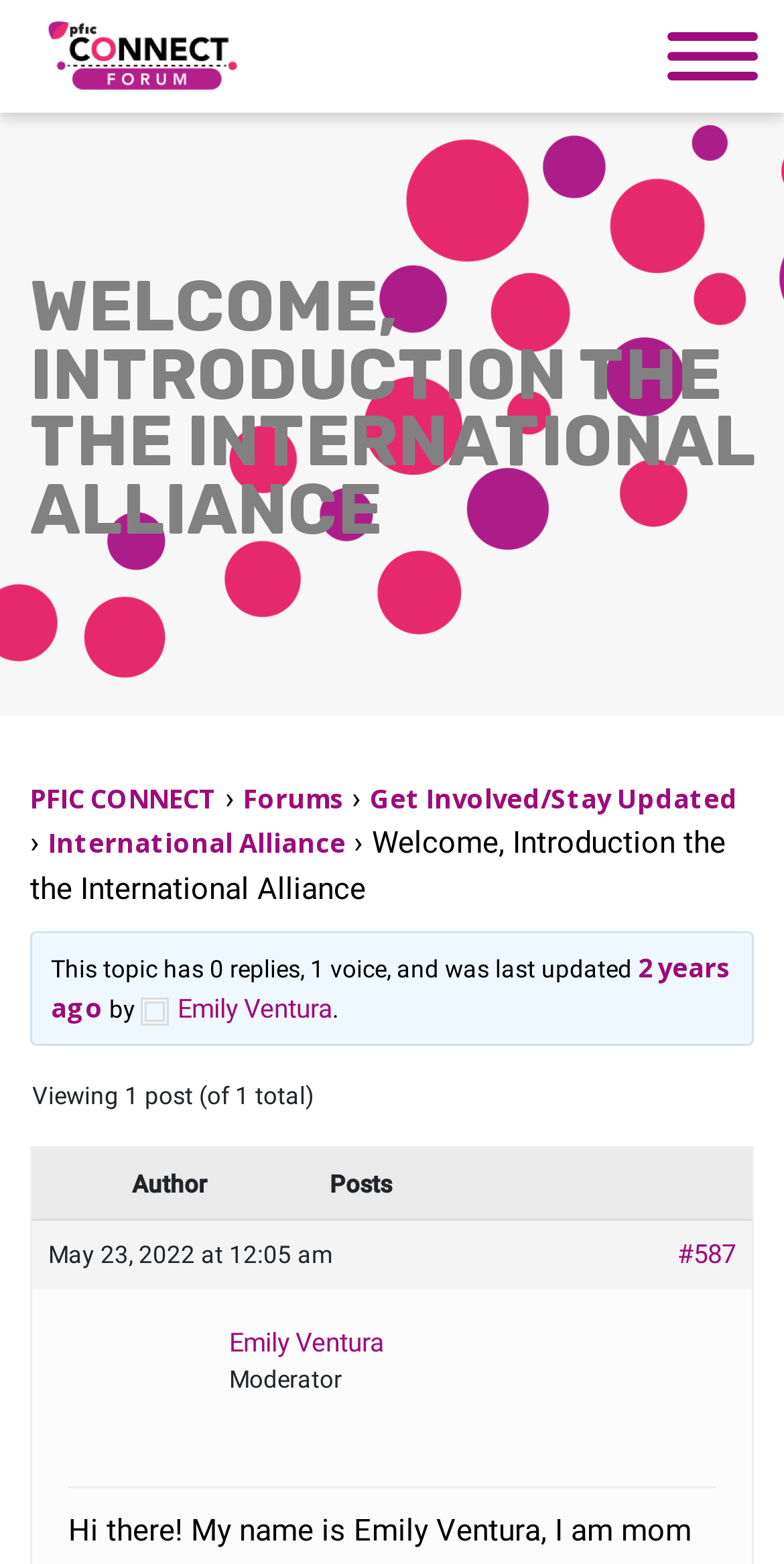Please extract and provide the main headline of the webpage.

WELCOME, INTRODUCTION THE THE INTERNATIONAL ALLIANCE